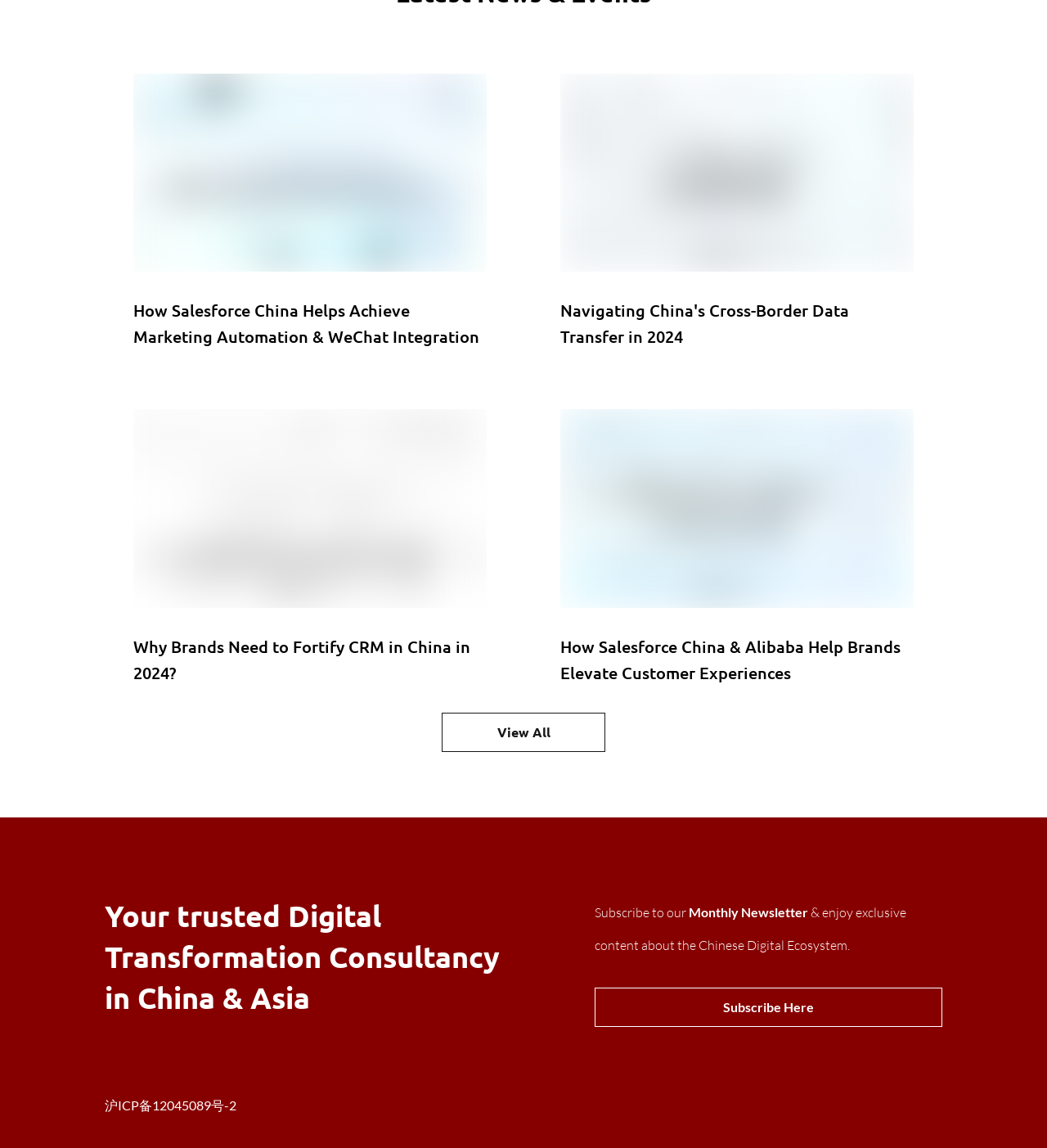What is the company's role in China and Asia?
Answer with a single word or phrase by referring to the visual content.

Digital Transformation Consultancy